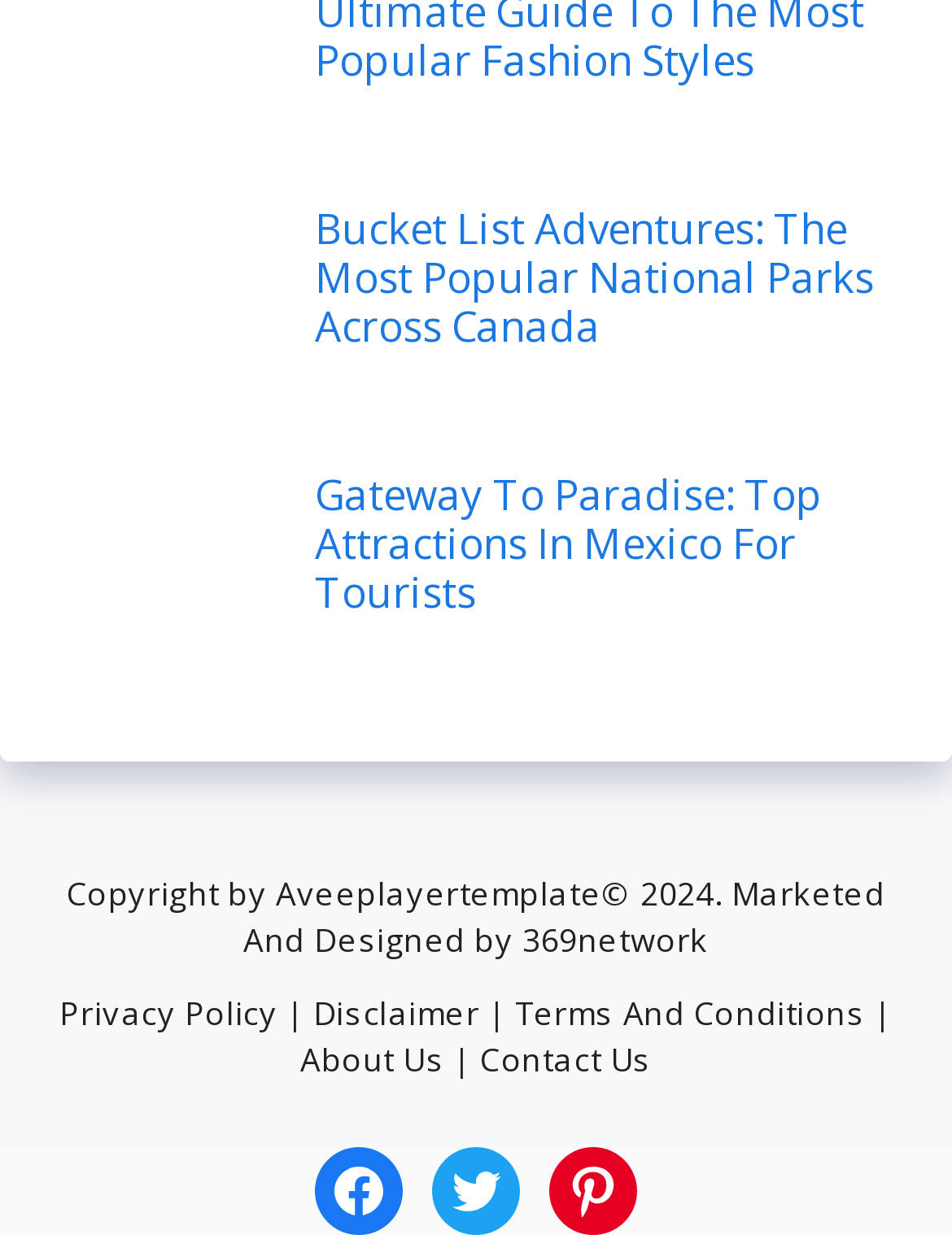Identify the bounding box coordinates of the clickable region to carry out the given instruction: "Read about attractions in Mexico for tourists".

[0.077, 0.442, 0.305, 0.488]